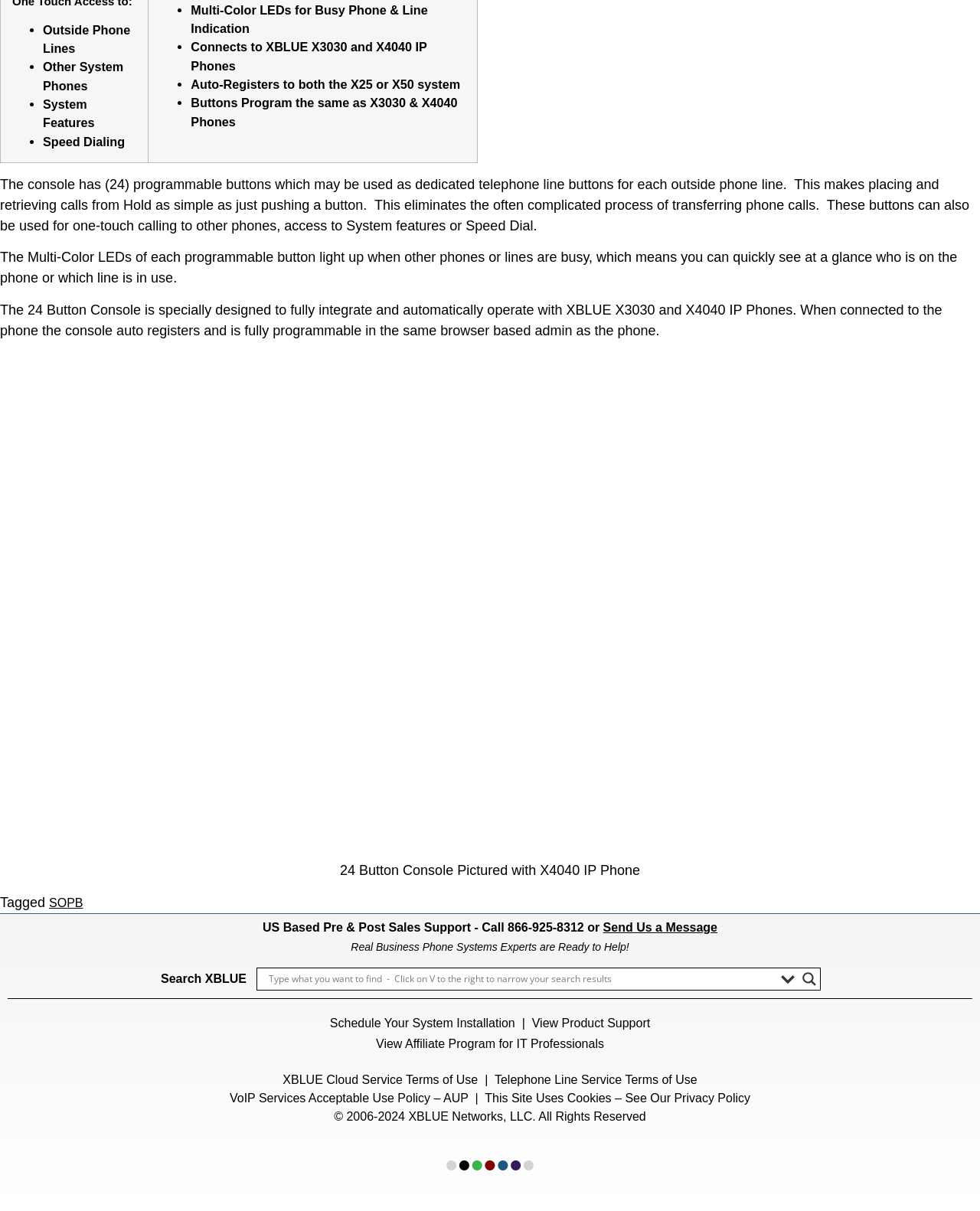Locate the bounding box coordinates of the clickable region necessary to complete the following instruction: "Contact US Based Pre & Post Sales Support". Provide the coordinates in the format of four float numbers between 0 and 1, i.e., [left, top, right, bottom].

[0.268, 0.76, 0.732, 0.771]